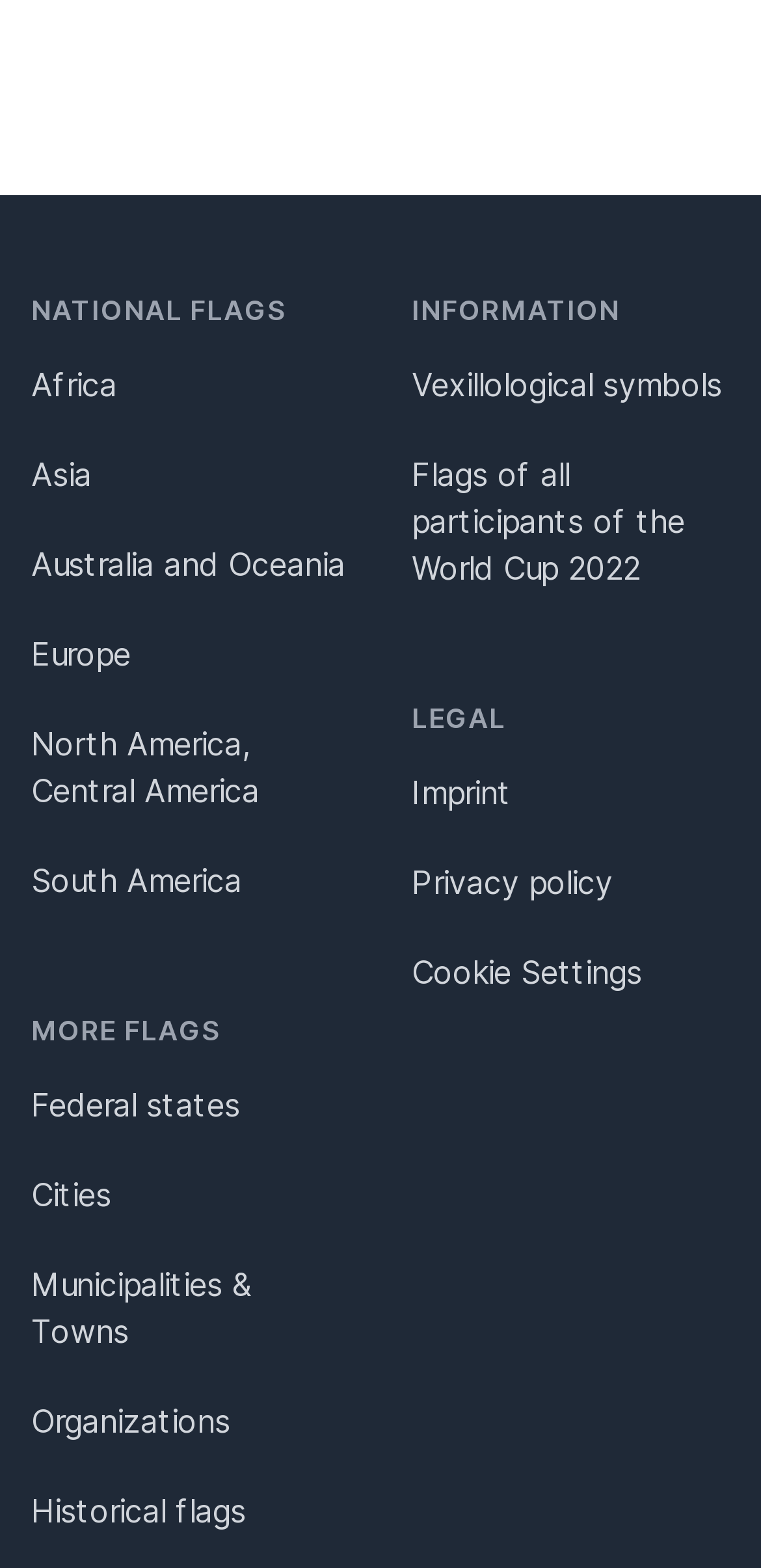Find the bounding box coordinates for the HTML element specified by: "Cookie Settings".

[0.541, 0.605, 0.844, 0.635]